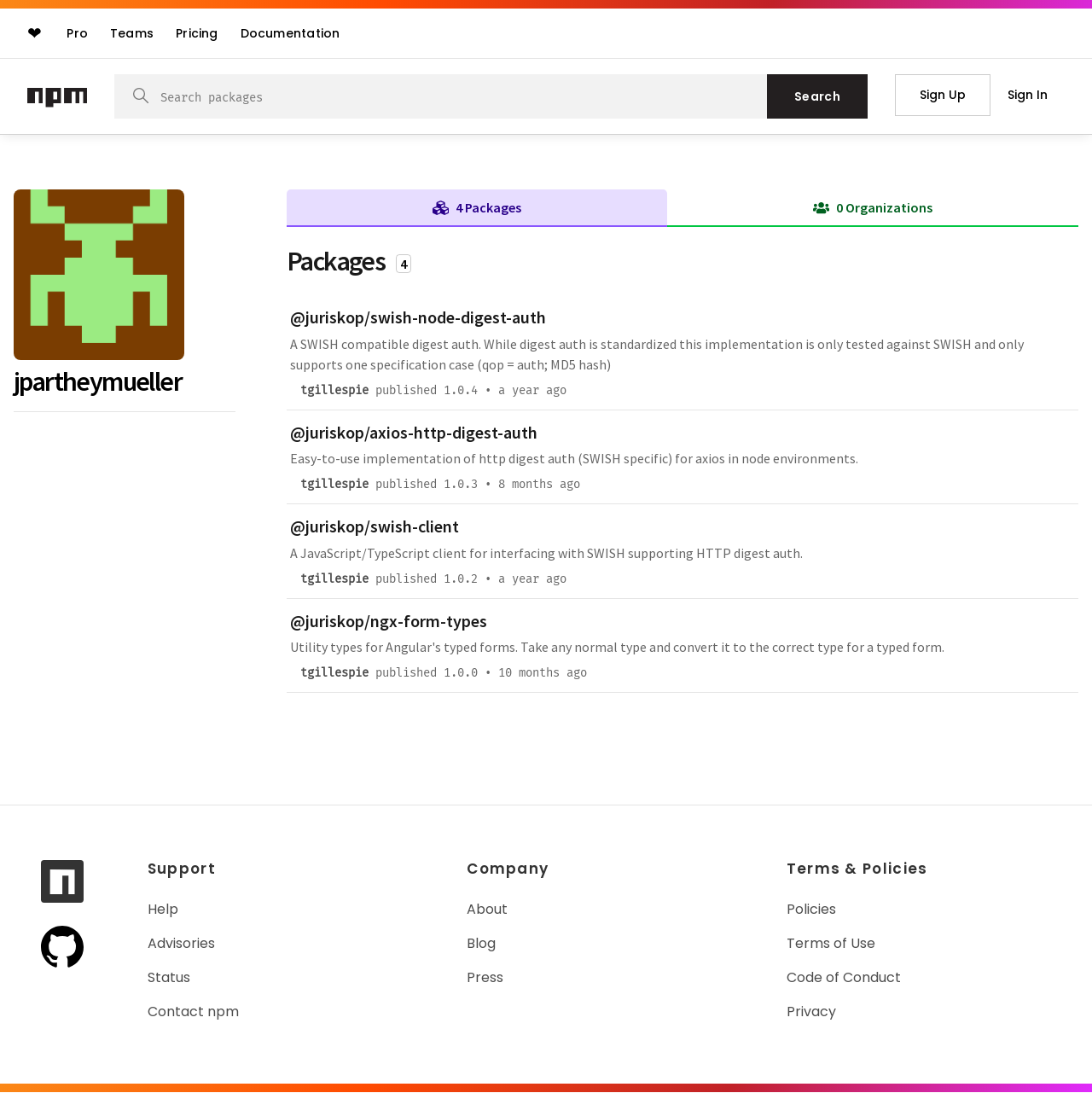Construct a comprehensive caption that outlines the webpage's structure and content.

This webpage is a profile page on npm (Node Package Manager) with the title "npm | Profile". At the top left corner, there is a heart symbol and a navigation menu with four items: Pro, Teams, Pricing, and Documentation. Next to the navigation menu, there is a logo "npm" and a link "Npm". On the right side of the top section, there is a search bar with a combobox and a search button. 

Below the top section, there is a main content area with a profile picture, a heading displaying the username "jpartheymueller", and a separator line. Underneath, there is a tab list with two tabs: "4 Packages" and "0 Organizations". The "4 Packages" tab is selected, and it displays a list of four packages with their names, descriptions, and publishers. Each package has a link to its details page.

At the bottom of the page, there are three sections: Support, Company, and Terms & Policies. The Support section has four links: Help, Advisories, Status, and Contact npm. The Company section has three links: About, Blog, and Press. The Terms & Policies section has four links: Policies, Terms of Use, Code of Conduct, and Privacy.